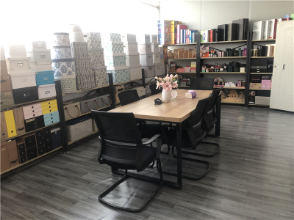Construct a detailed narrative about the image.

The image depicts a well-organized meeting space, showcasing a modern aesthetic in a packaging facility. A sturdy wooden table serves as the focal point, surrounded by sleek black chairs, suggesting a collaborative environment for team discussions or presentations. Behind the table, shelves are filled with a variety of storage boxes and packaging materials, indicating a strong emphasis on customized packaging solutions. The neatly arranged boxes feature an array of colors and designs, reflecting the company’s creativity and commitment to high-quality packaging. A small vase with fresh flowers adds a touch of warmth and professionalism to the setting, enhancing the inviting atmosphere. This space appears to be part of a larger factory tour that highlights the comprehensive capabilities of the company in providing various packaging services.